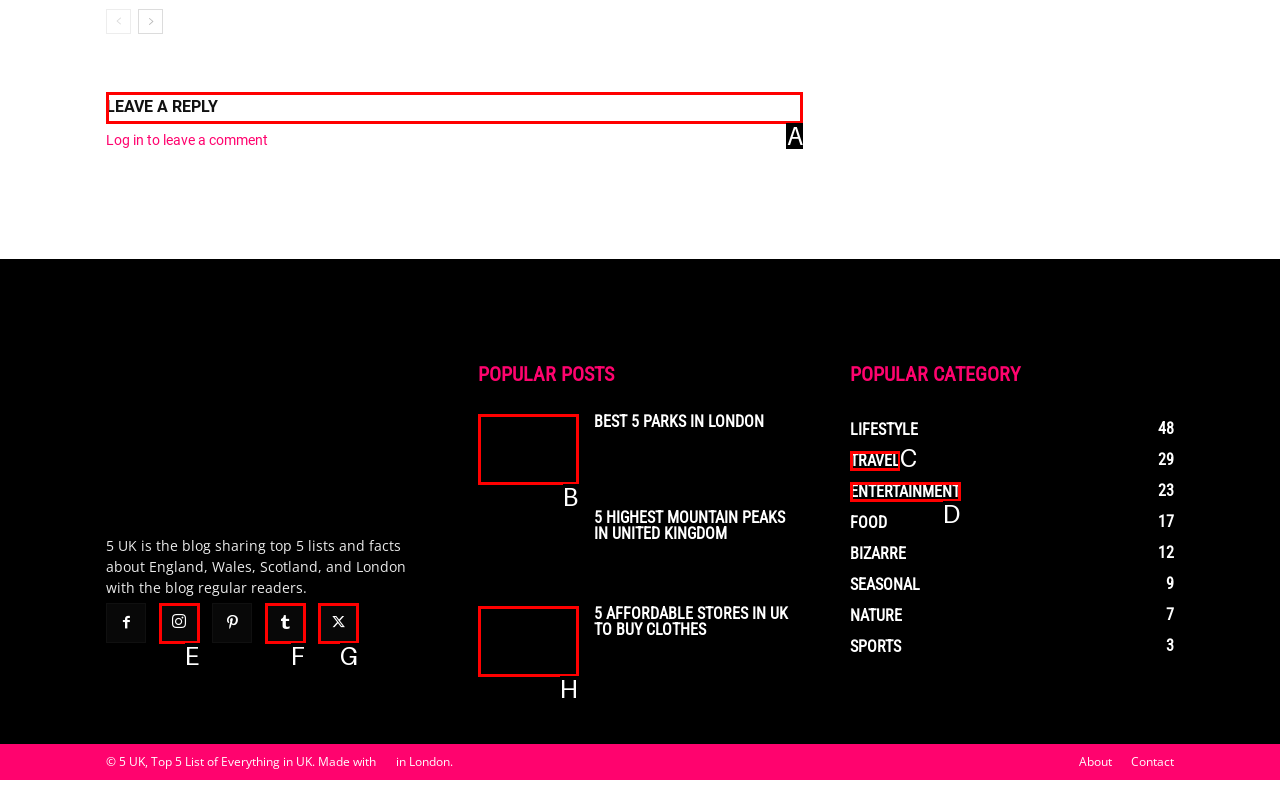Select the appropriate bounding box to fulfill the task: Jump to the recipe Respond with the corresponding letter from the choices provided.

None